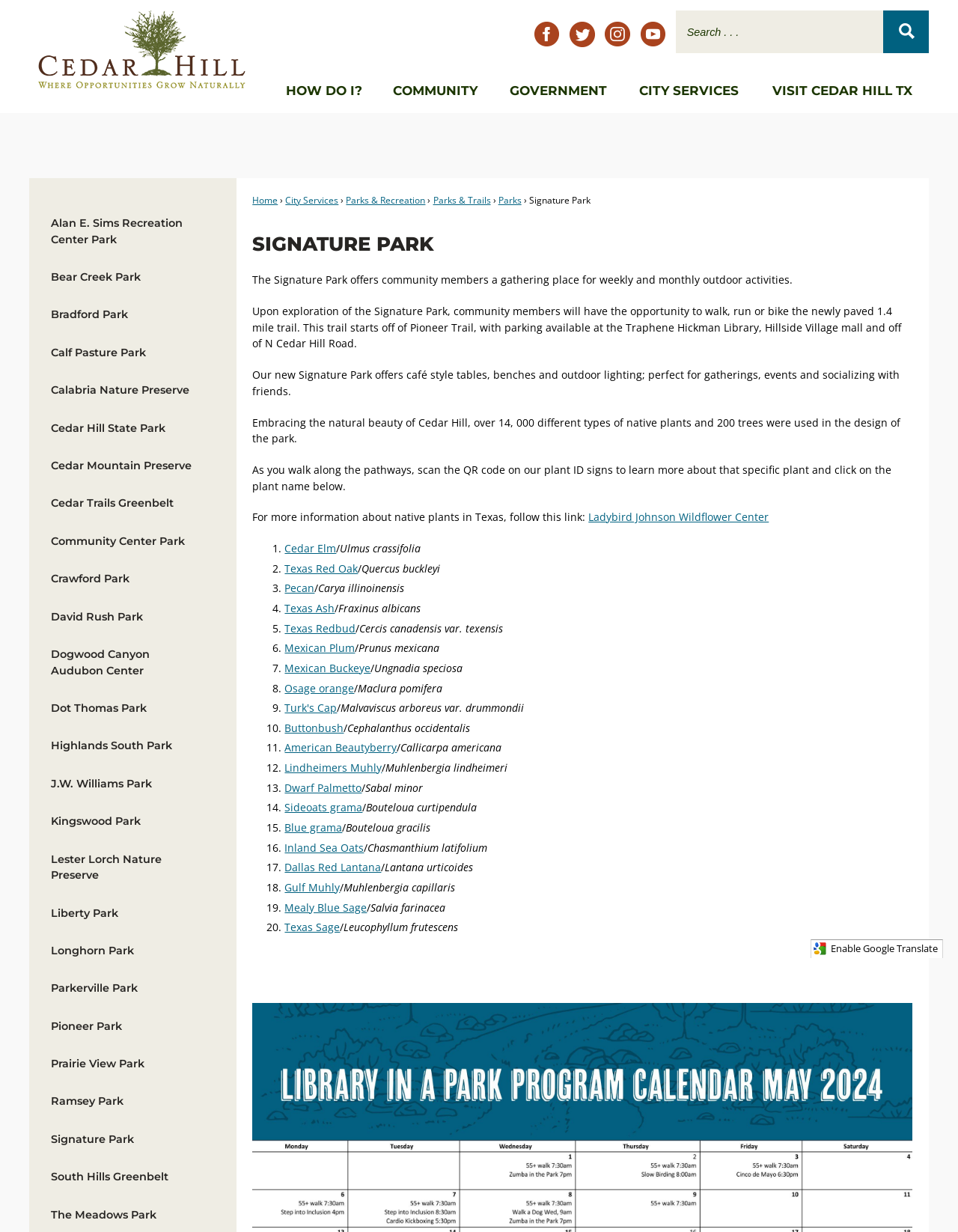Please specify the coordinates of the bounding box for the element that should be clicked to carry out this instruction: "Explore the 'Parks & Recreation' page". The coordinates must be four float numbers between 0 and 1, formatted as [left, top, right, bottom].

[0.361, 0.158, 0.444, 0.168]